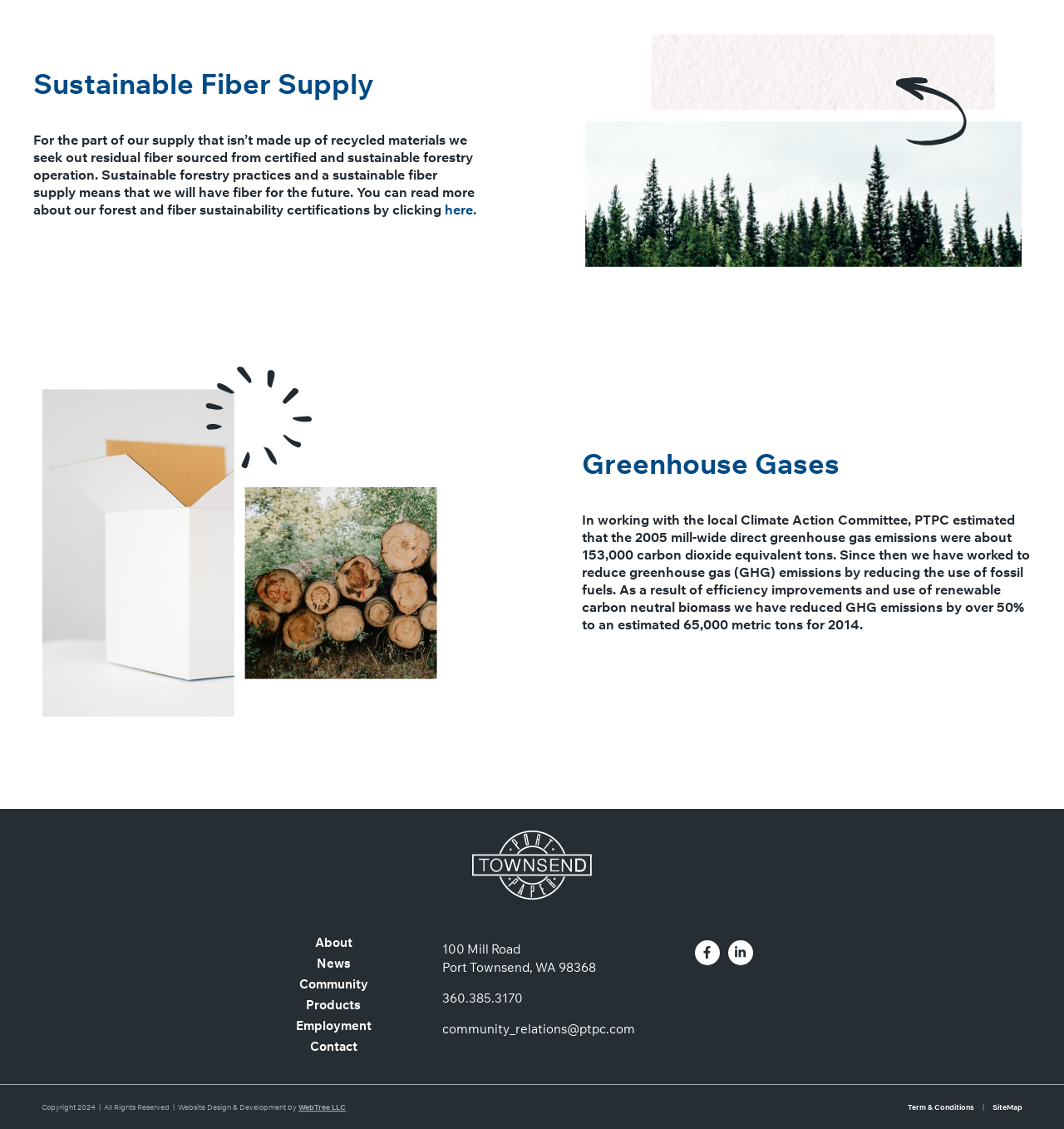Provide a single word or phrase to answer the given question: 
What is the address of the company?

100 Mill Road, Port Townsend, WA 98368